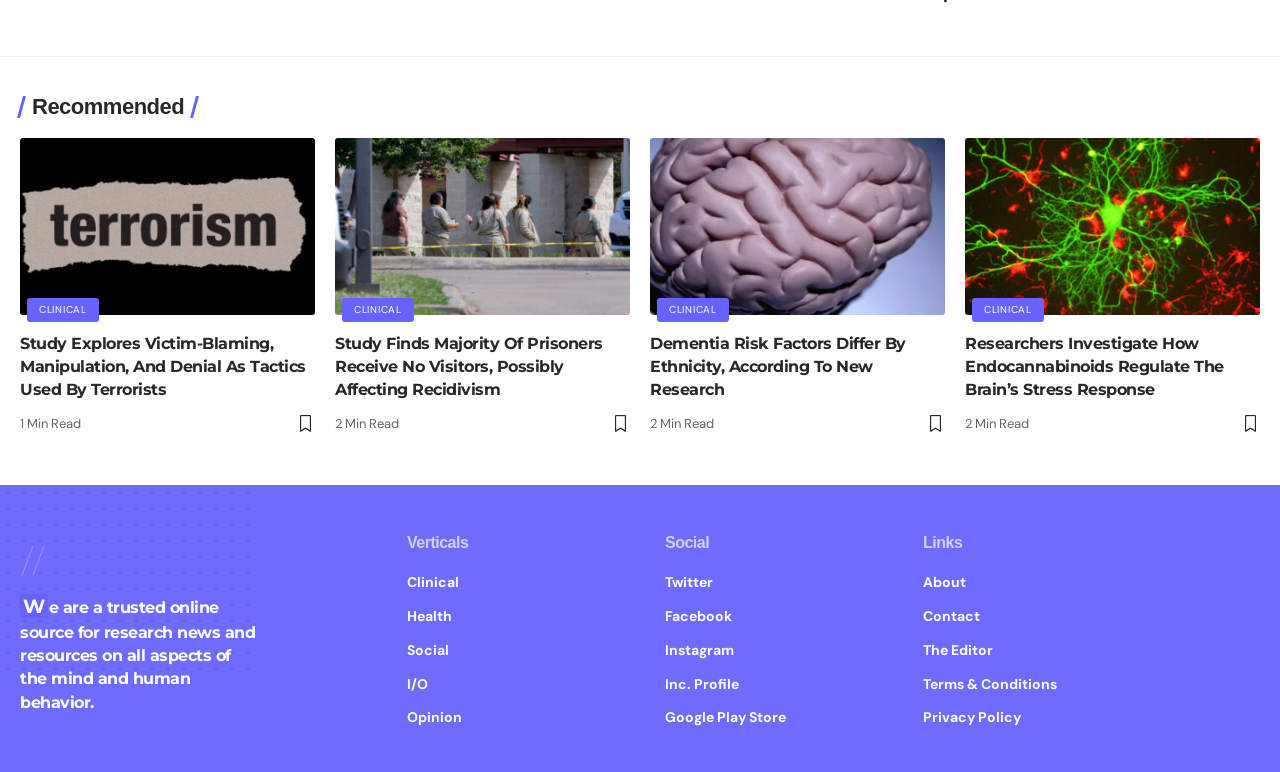Provide a brief response to the question using a single word or phrase: 
What is the name of the section that contains links to social media?

Social